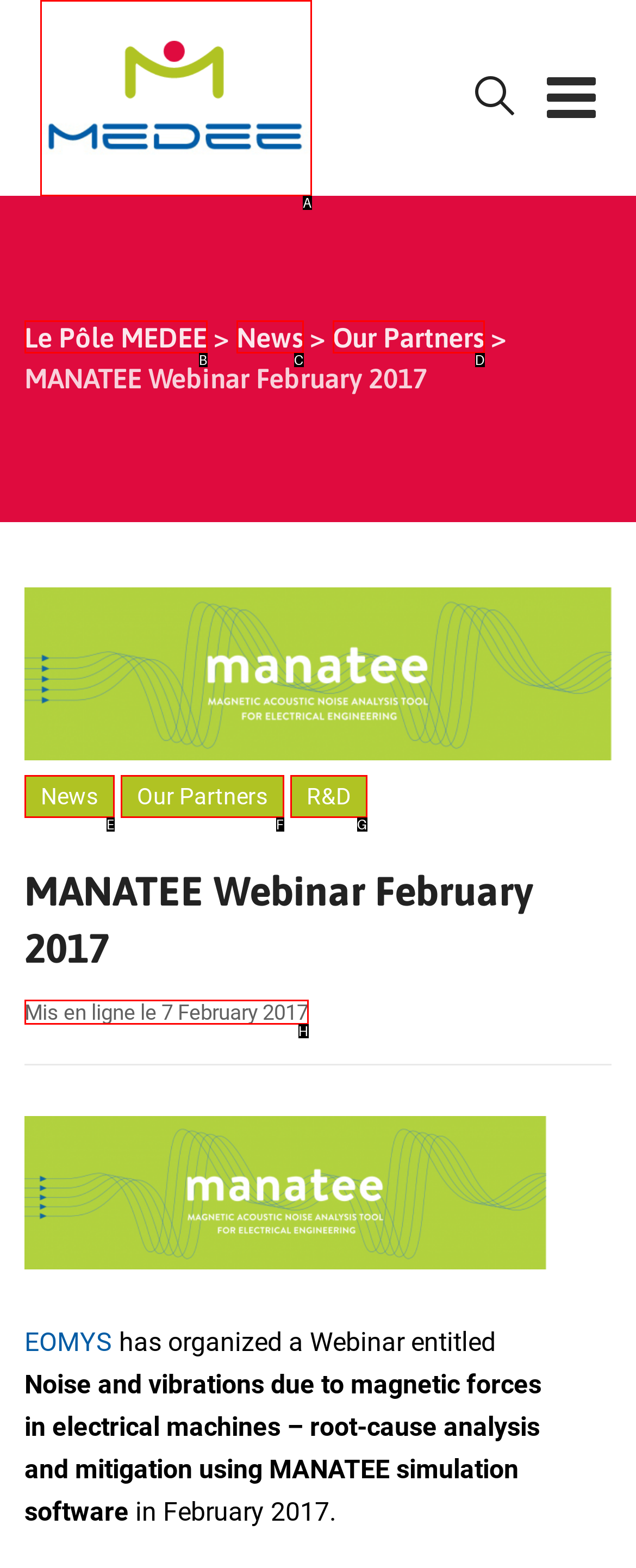Choose the correct UI element to click for this task: Type your message Answer using the letter from the given choices.

None